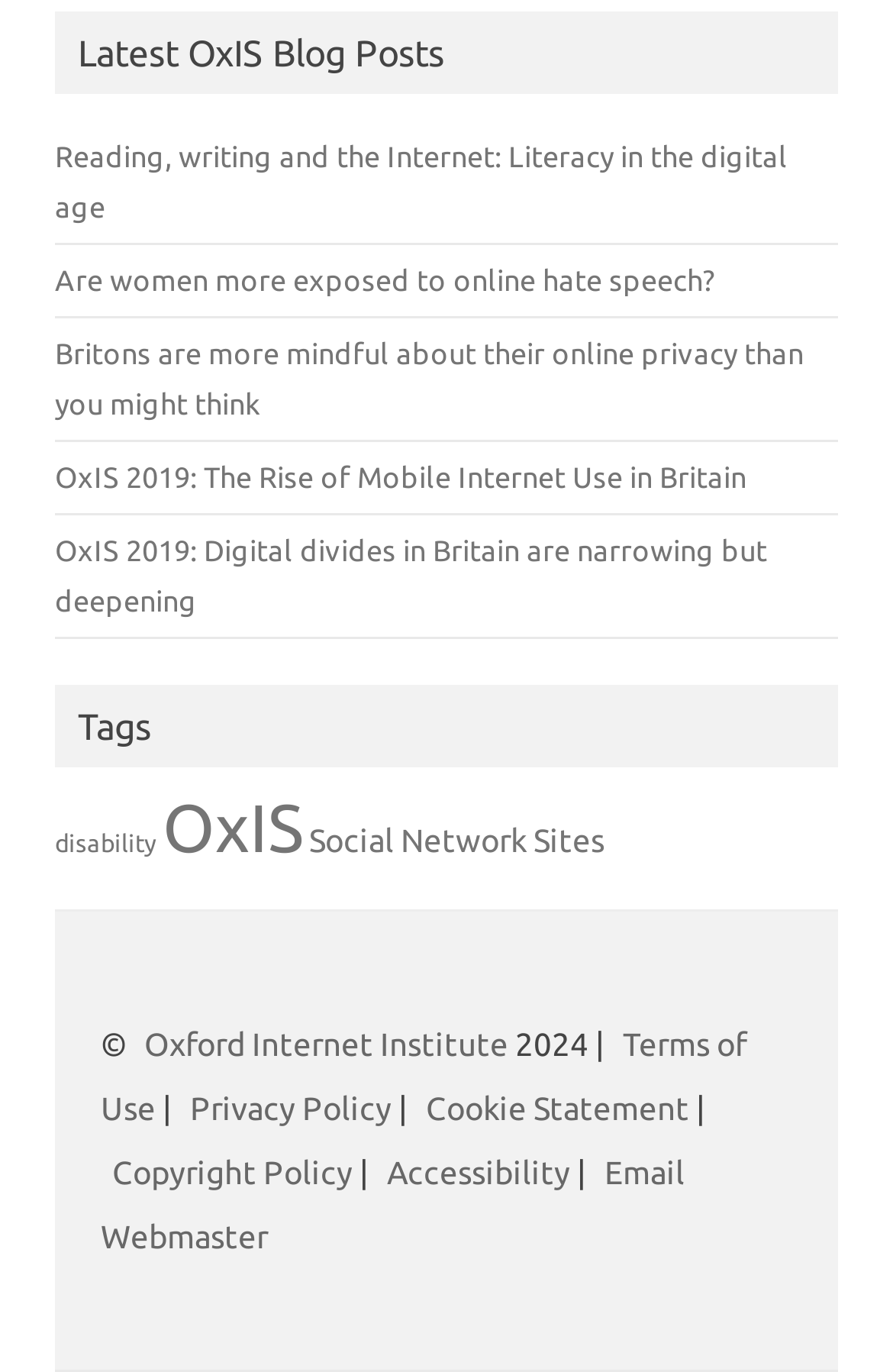What is the copyright year of the webpage?
Please provide a single word or phrase as the answer based on the screenshot.

2024